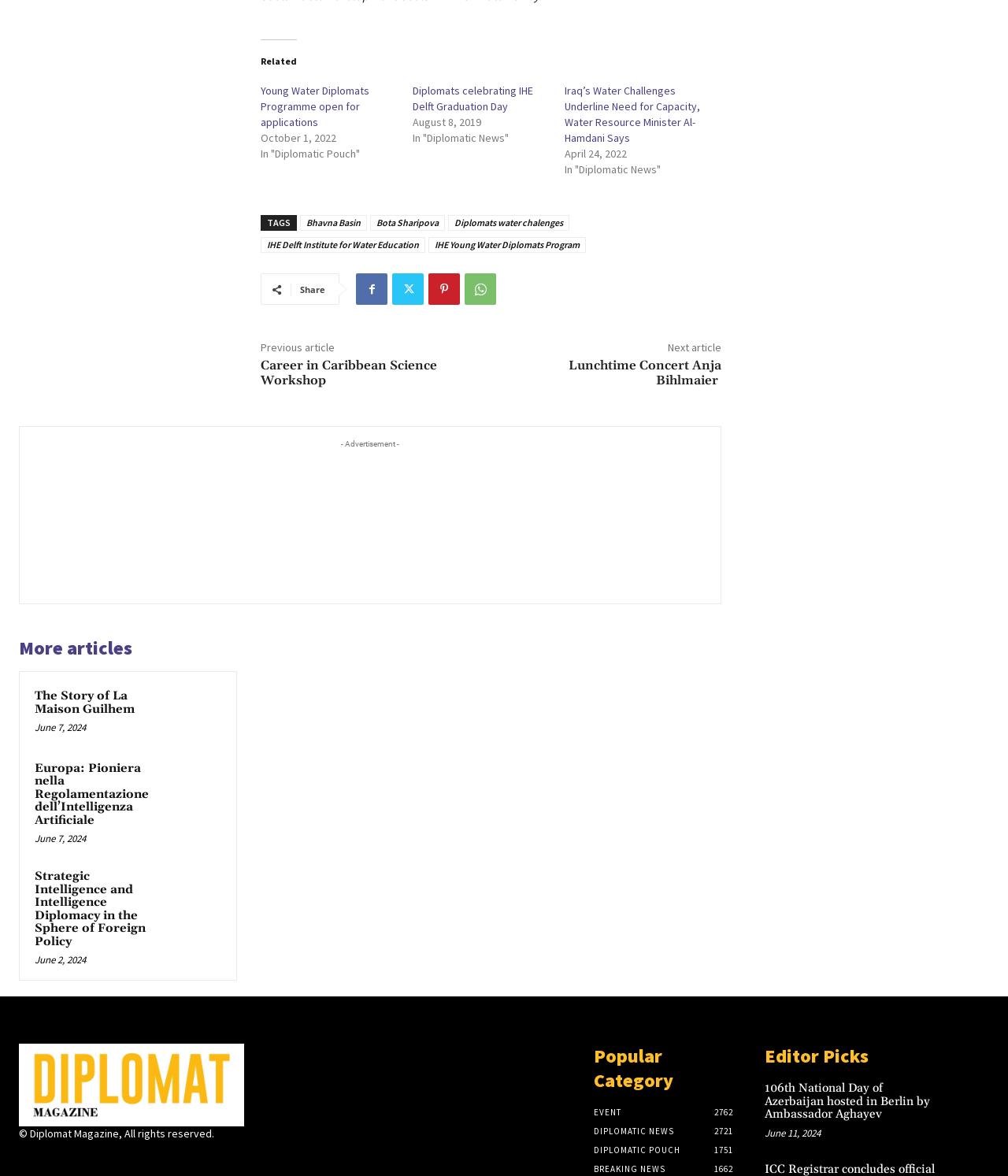Based on the element description, predict the bounding box coordinates (top-left x, top-left y, bottom-right x, bottom-right y) for the UI element in the screenshot: Lunchtime Concert Anja Bihlmaier

[0.564, 0.304, 0.716, 0.33]